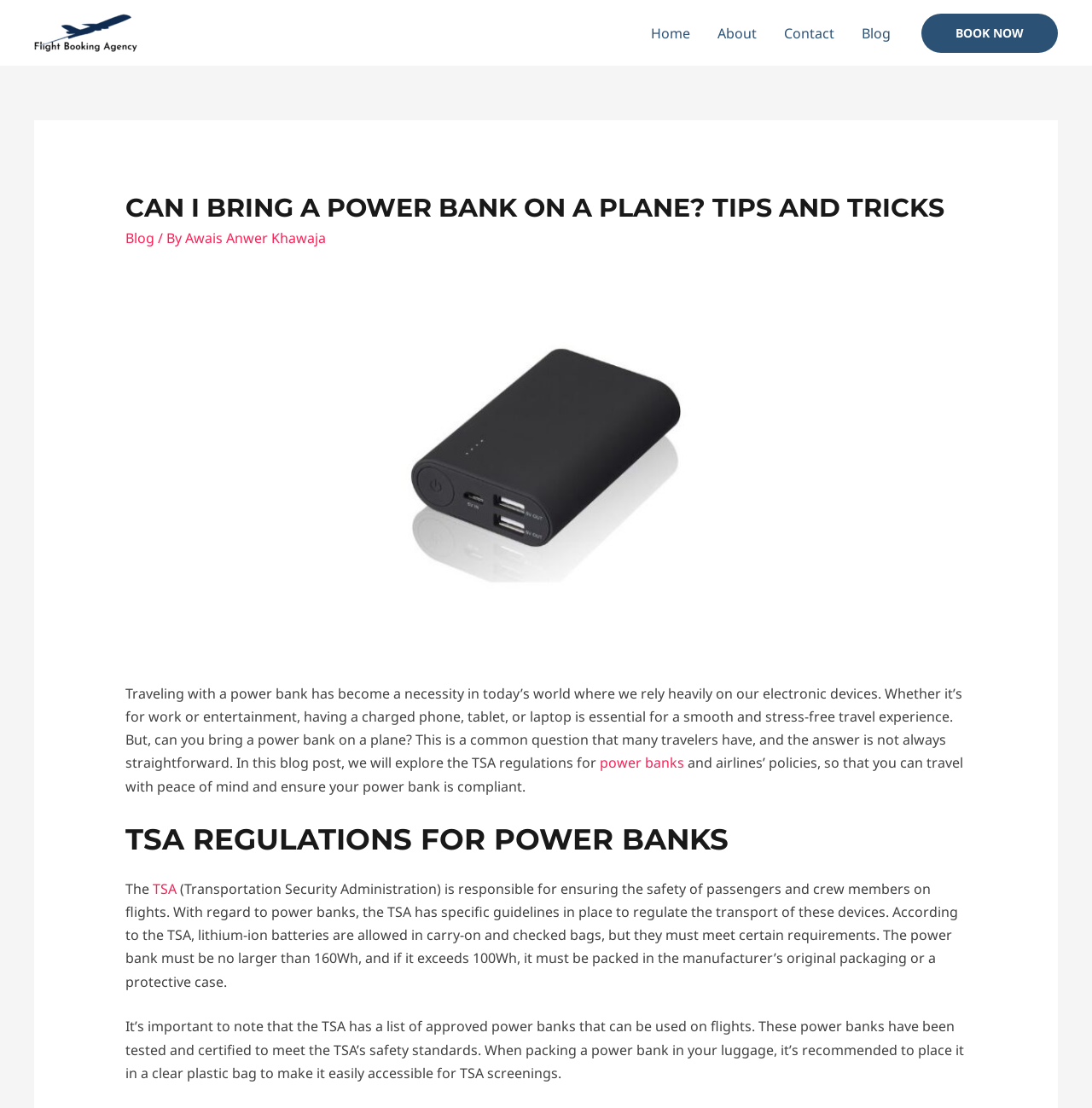Specify the bounding box coordinates of the region I need to click to perform the following instruction: "learn more about TSA regulations". The coordinates must be four float numbers in the range of 0 to 1, i.e., [left, top, right, bottom].

[0.14, 0.794, 0.161, 0.811]